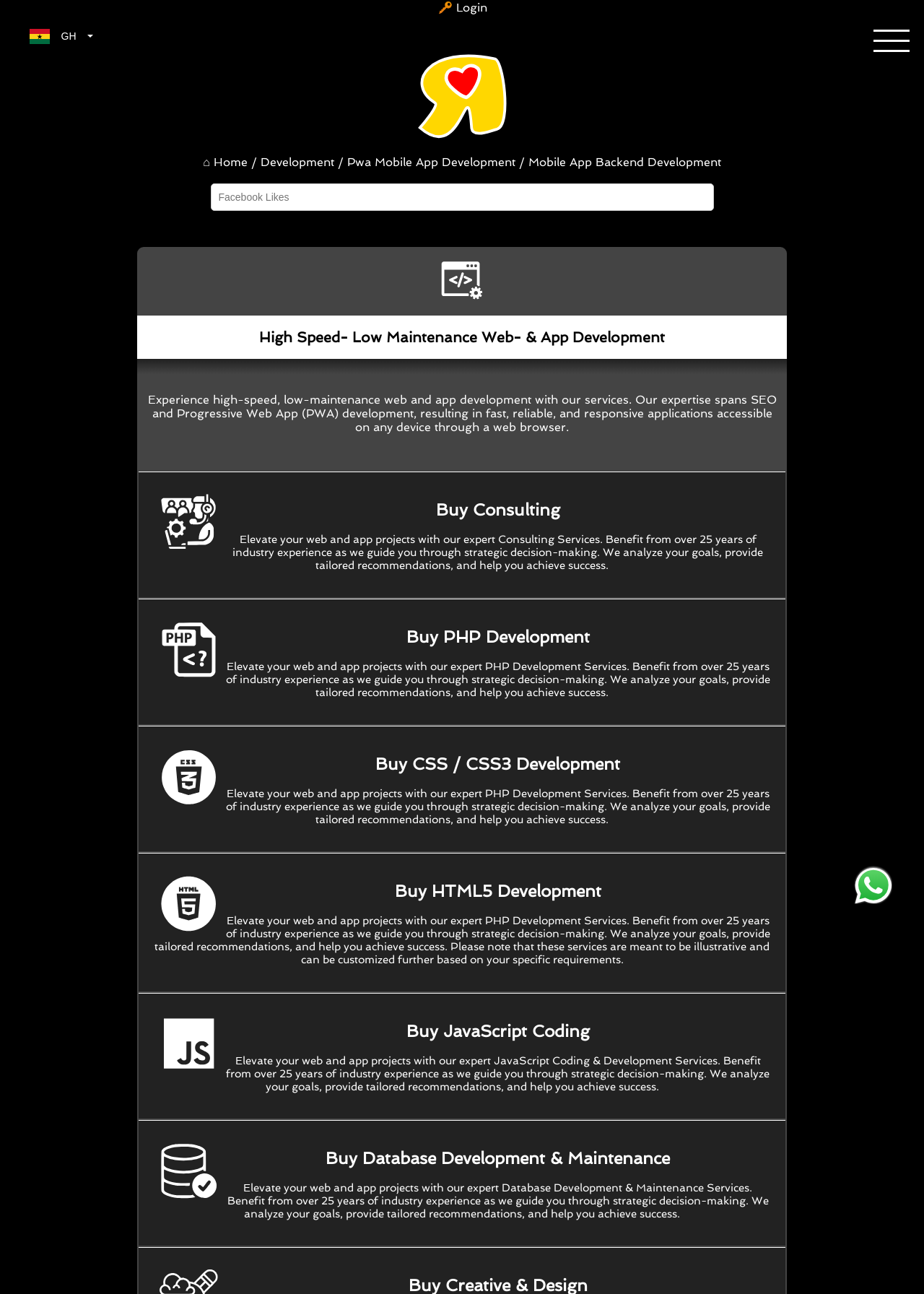How many development services are listed on the webpage?
Based on the image content, provide your answer in one word or a short phrase.

7